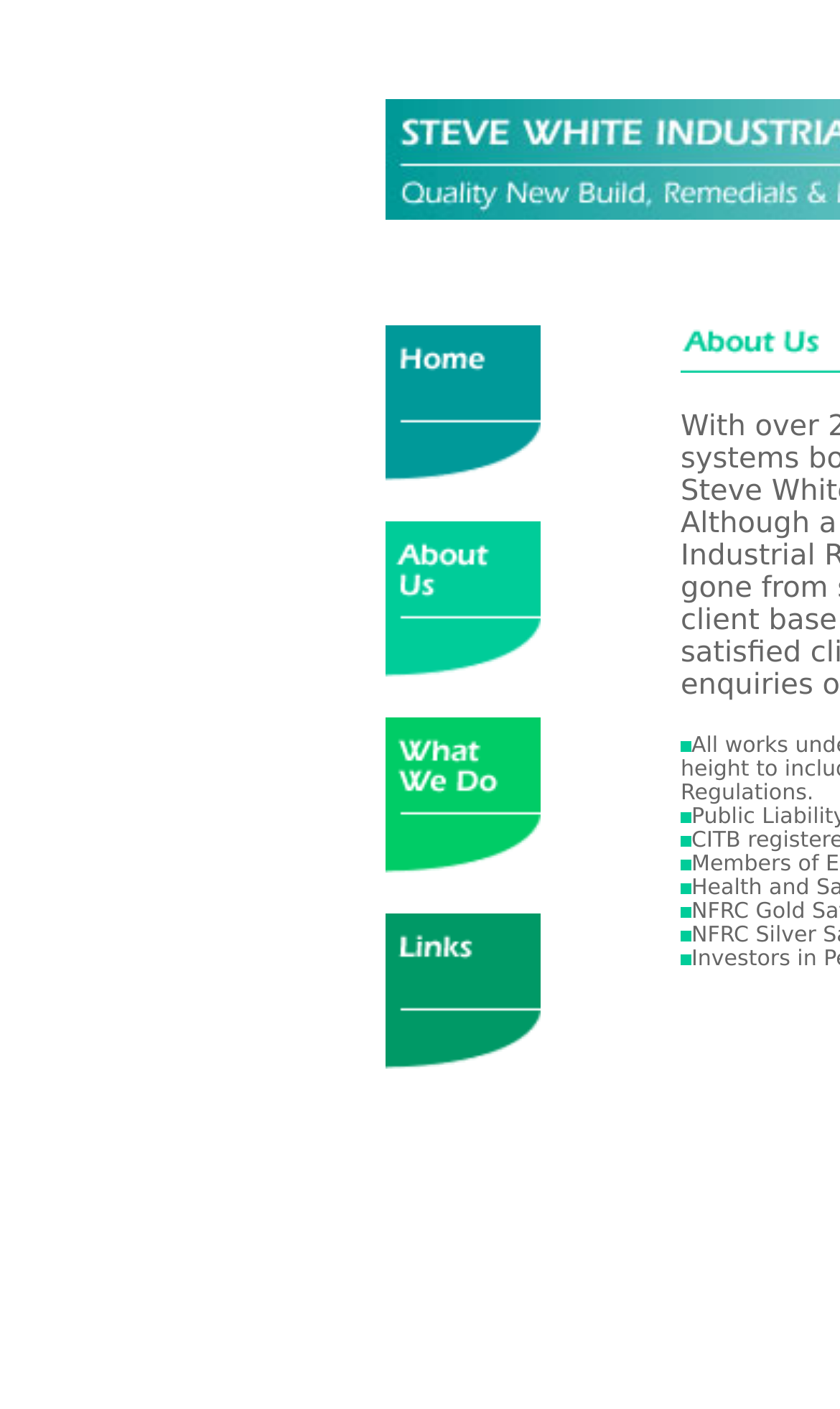What is the purpose of the bulletpoint images?
Refer to the image and provide a thorough answer to the question.

The bulletpoint images are likely used to draw attention to specific points or features of the industrial roofing services, making it easier for users to quickly scan and understand the information.